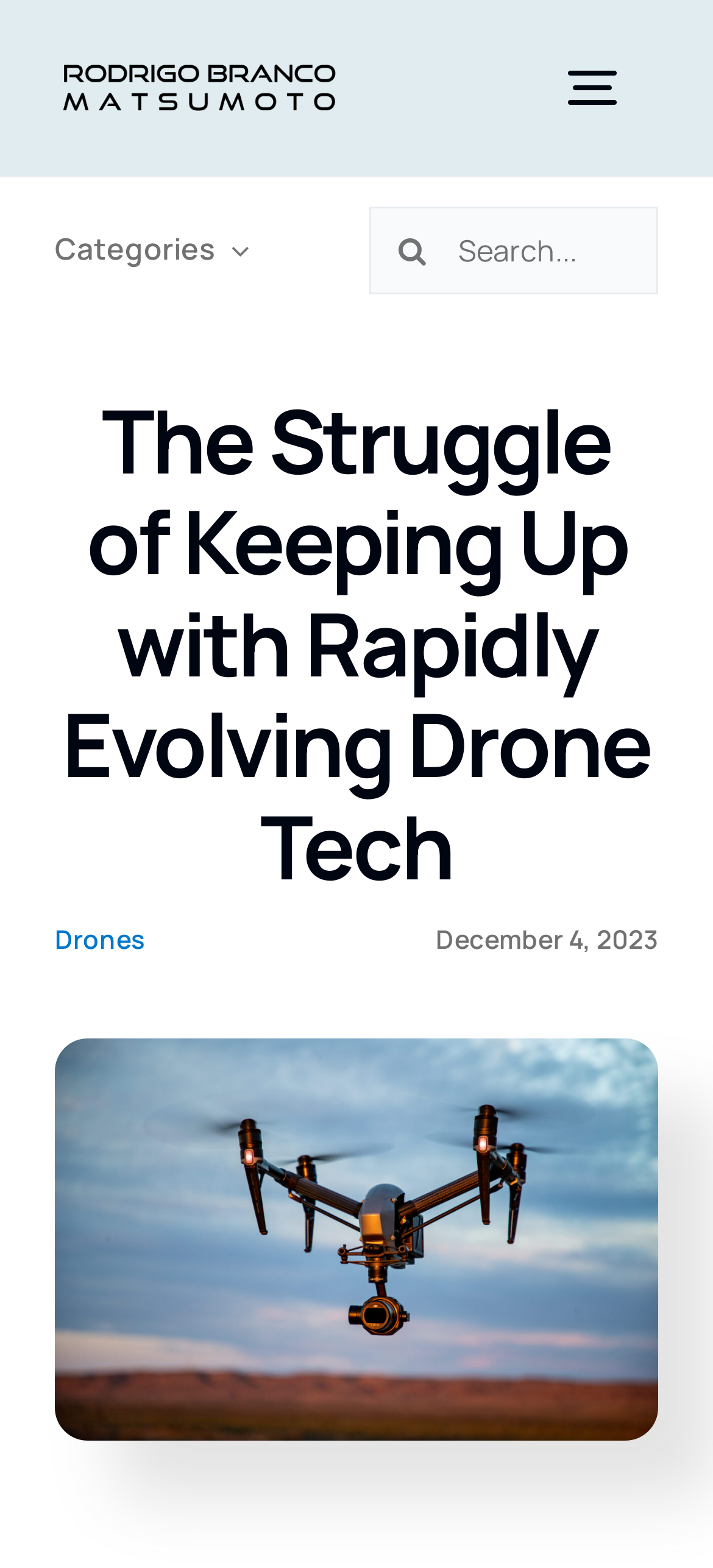Determine the bounding box coordinates of the clickable area required to perform the following instruction: "Open the categories submenu". The coordinates should be represented as four float numbers between 0 and 1: [left, top, right, bottom].

[0.303, 0.144, 0.349, 0.176]